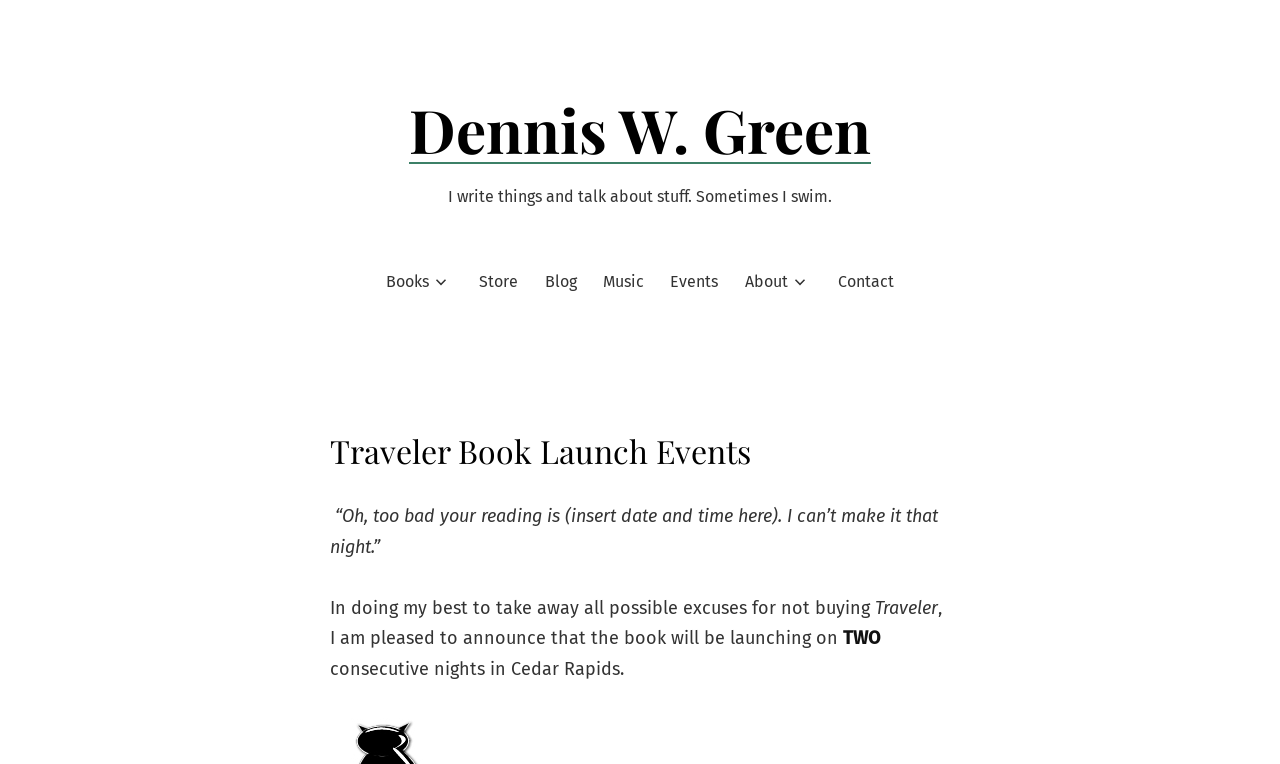Based on the image, give a detailed response to the question: How many navigation links are there?

By examining the navigation section, I can see that there are 7 links: 'Books', 'Store', 'Blog', 'Music', 'Events', 'About', and 'Contact'.